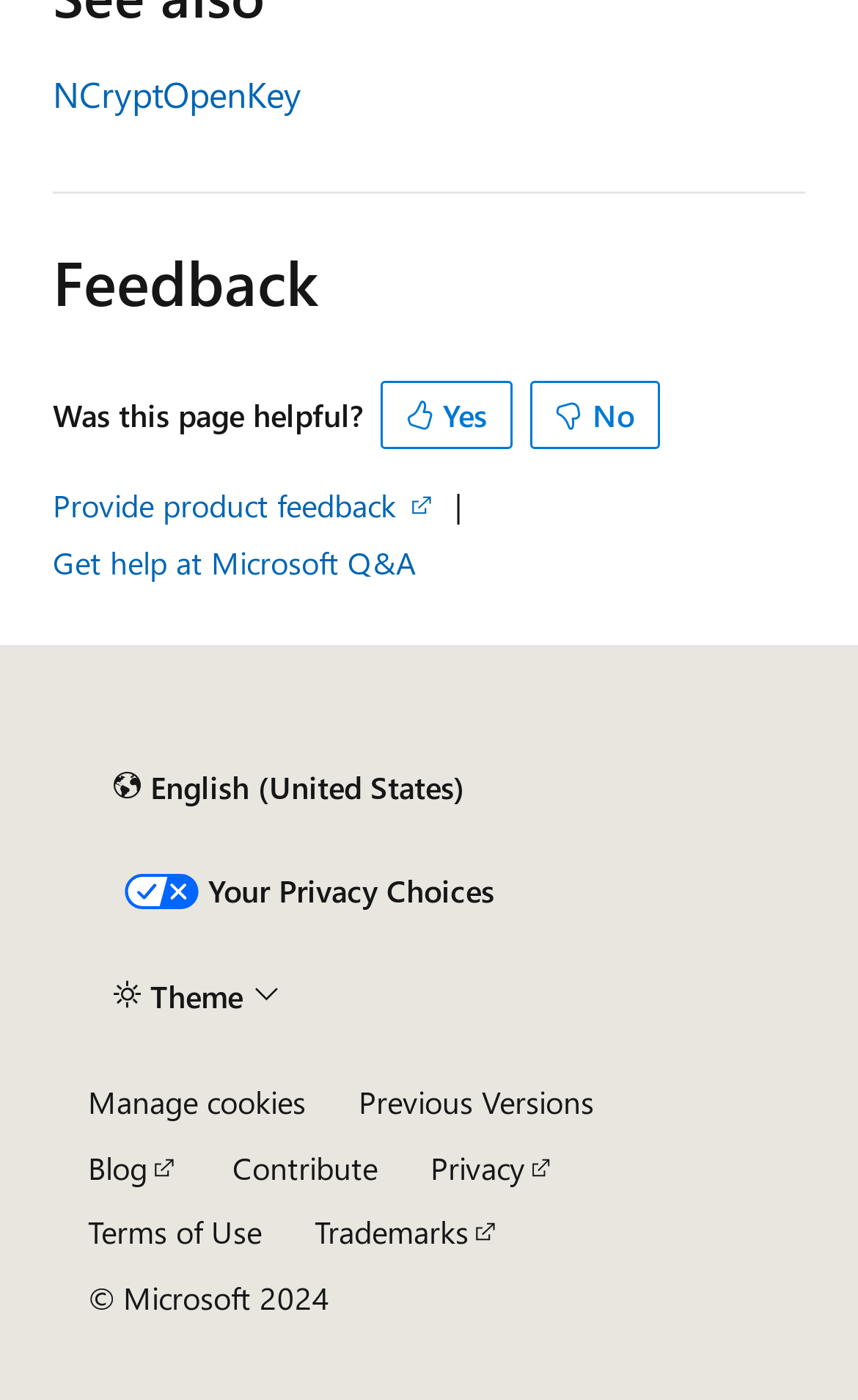What is the purpose of the 'Yes' and 'No' buttons?
Please respond to the question with a detailed and informative answer.

The 'Yes' and 'No' buttons are located below the 'Was this page helpful?' text, indicating that they are used to provide feedback on the helpfulness of the page.